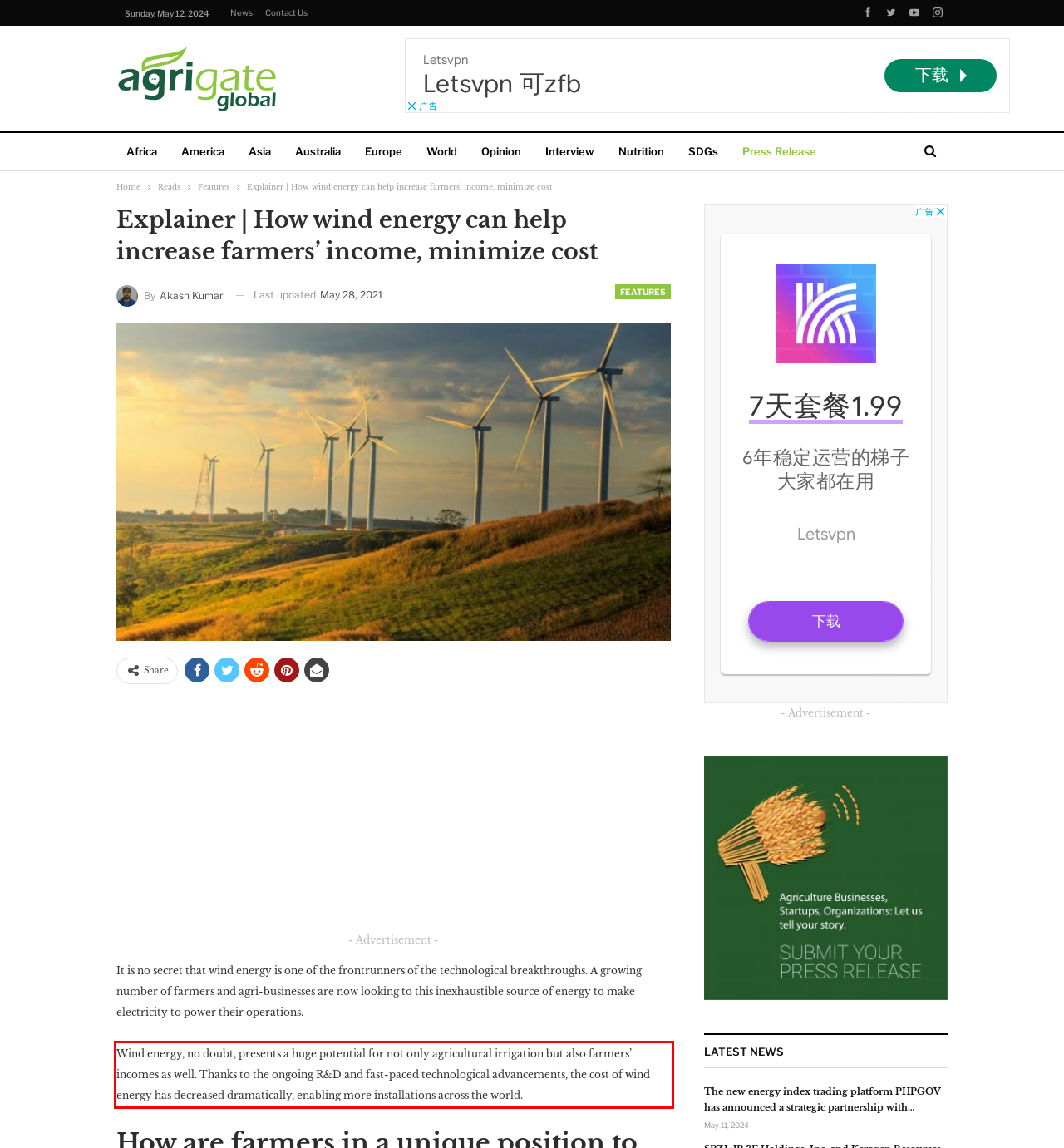In the screenshot of the webpage, find the red bounding box and perform OCR to obtain the text content restricted within this red bounding box.

Wind energy, no doubt, presents a huge potential for not only agricultural irrigation but also farmers’ incomes as well. Thanks to the ongoing R&D and fast-paced technological advancements, the cost of wind energy has decreased dramatically, enabling more installations across the world.